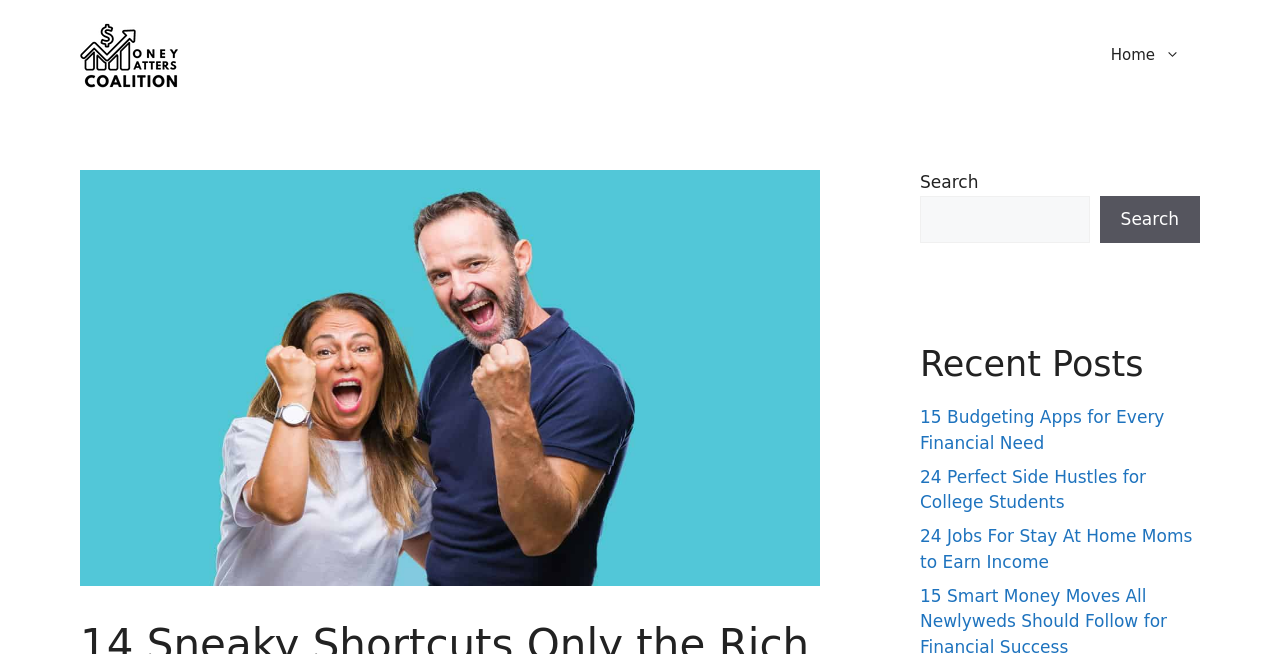What is the navigation menu called?
Use the image to answer the question with a single word or phrase.

Primary